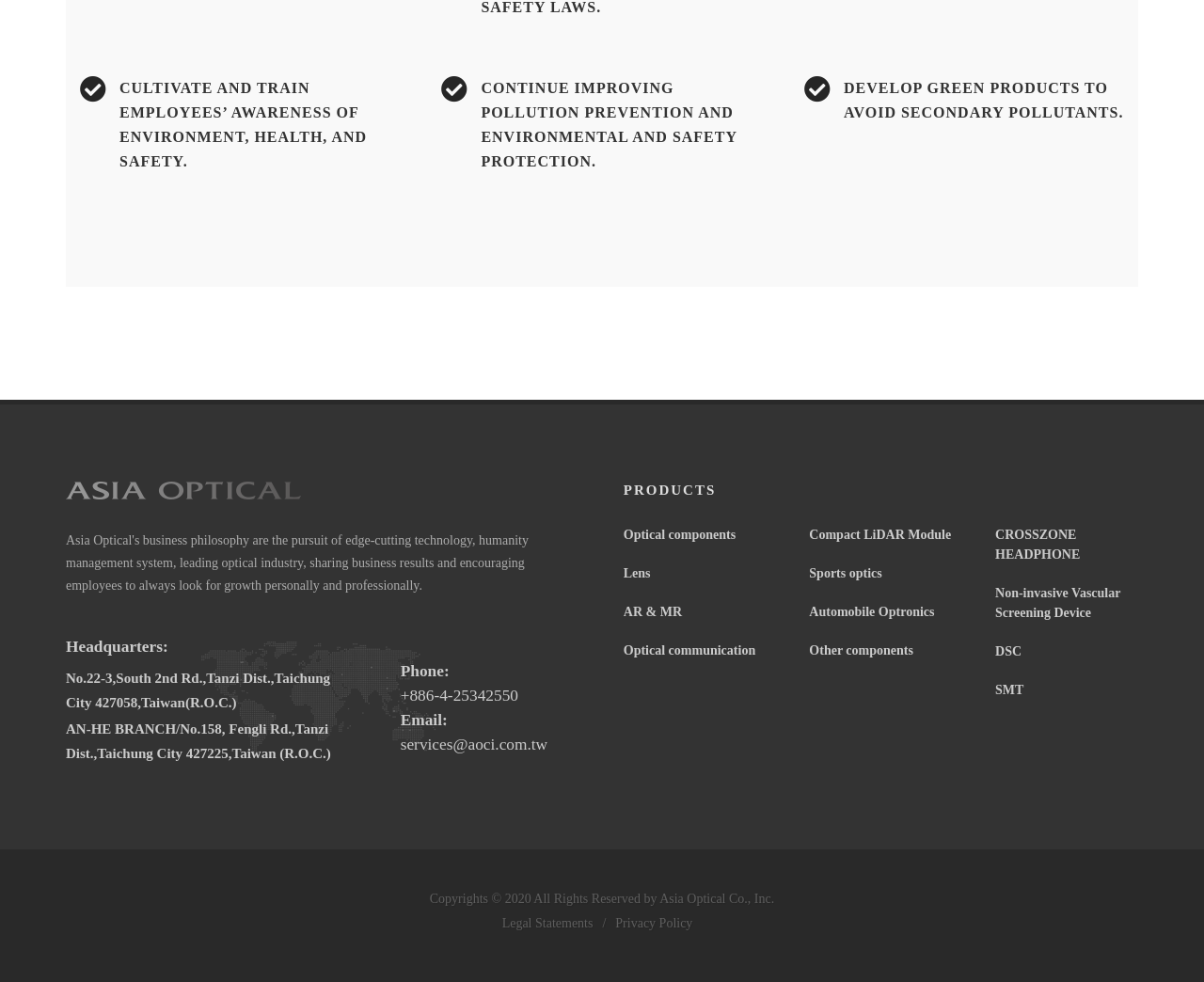Please specify the bounding box coordinates of the clickable region necessary for completing the following instruction: "Read Privacy Policy". The coordinates must consist of four float numbers between 0 and 1, i.e., [left, top, right, bottom].

[0.511, 0.928, 0.575, 0.952]